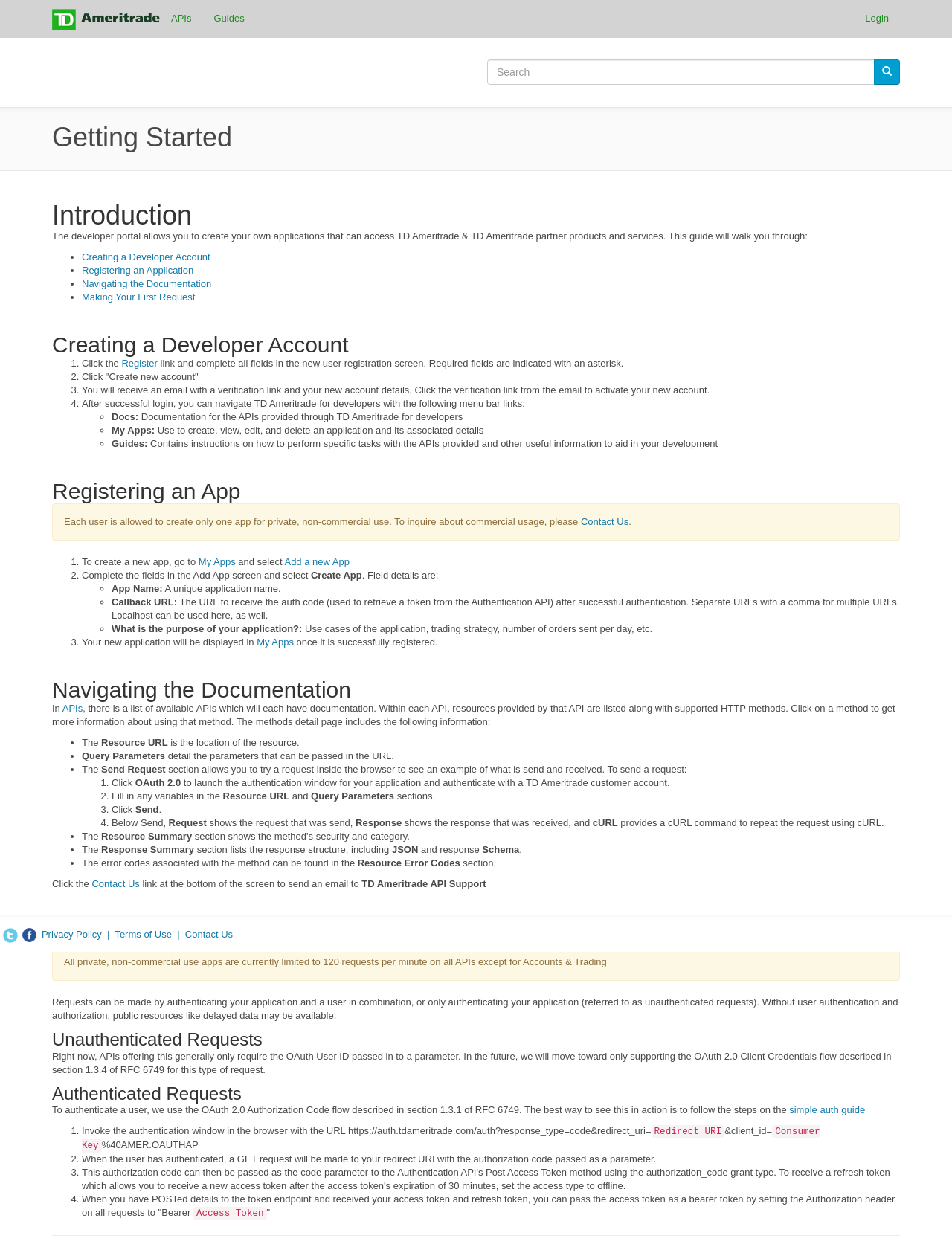Examine the screenshot and answer the question in as much detail as possible: How many steps are involved in creating a developer account?

According to the webpage, creating a developer account involves 4 steps: clicking the 'Register' link, completing the new user registration screen, clicking 'Create new account', and verifying the account through an email link.